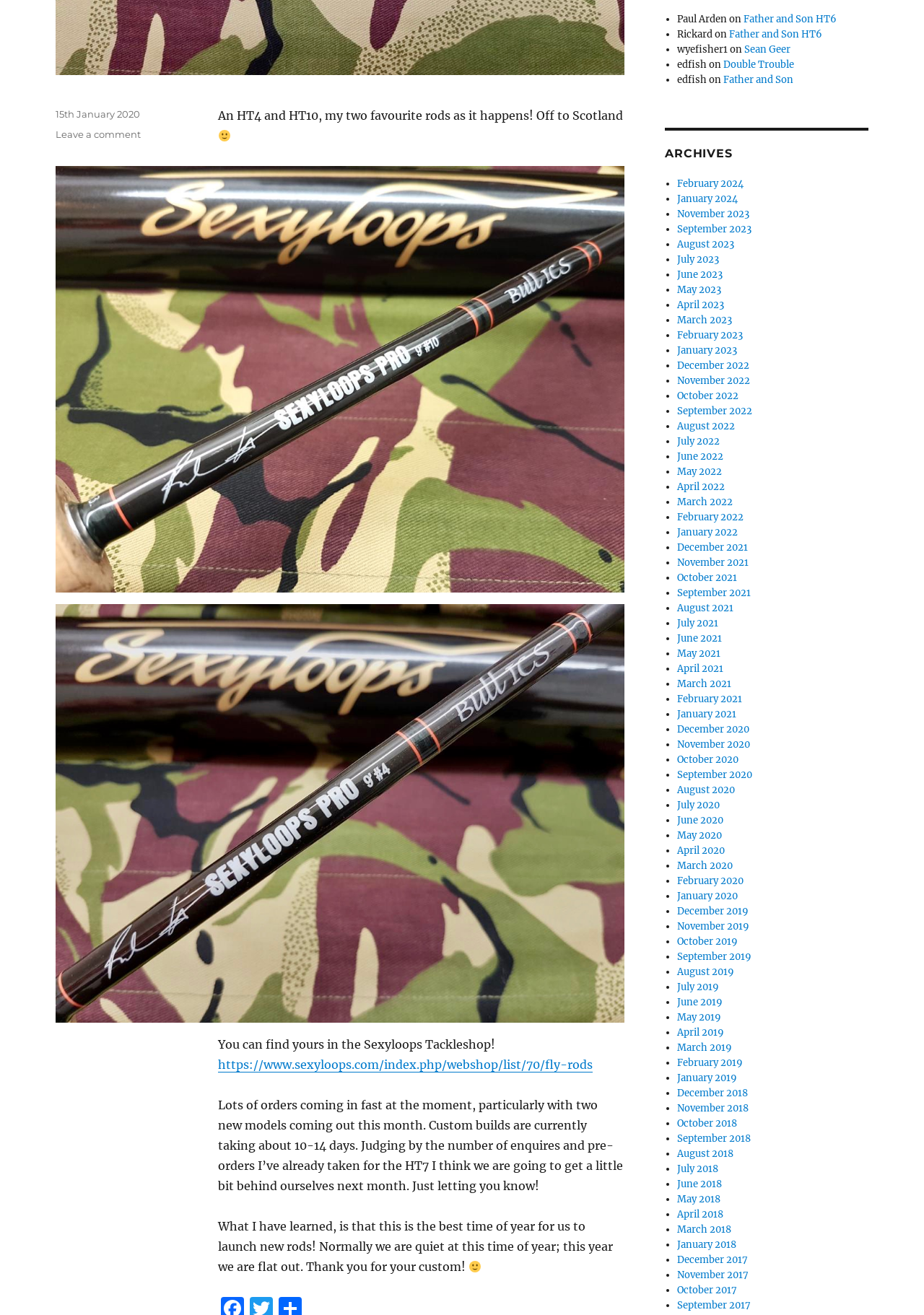Determine the bounding box coordinates of the clickable area required to perform the following instruction: "Read the post from Paul Arden". The coordinates should be represented as four float numbers between 0 and 1: [left, top, right, bottom].

[0.804, 0.01, 0.905, 0.019]